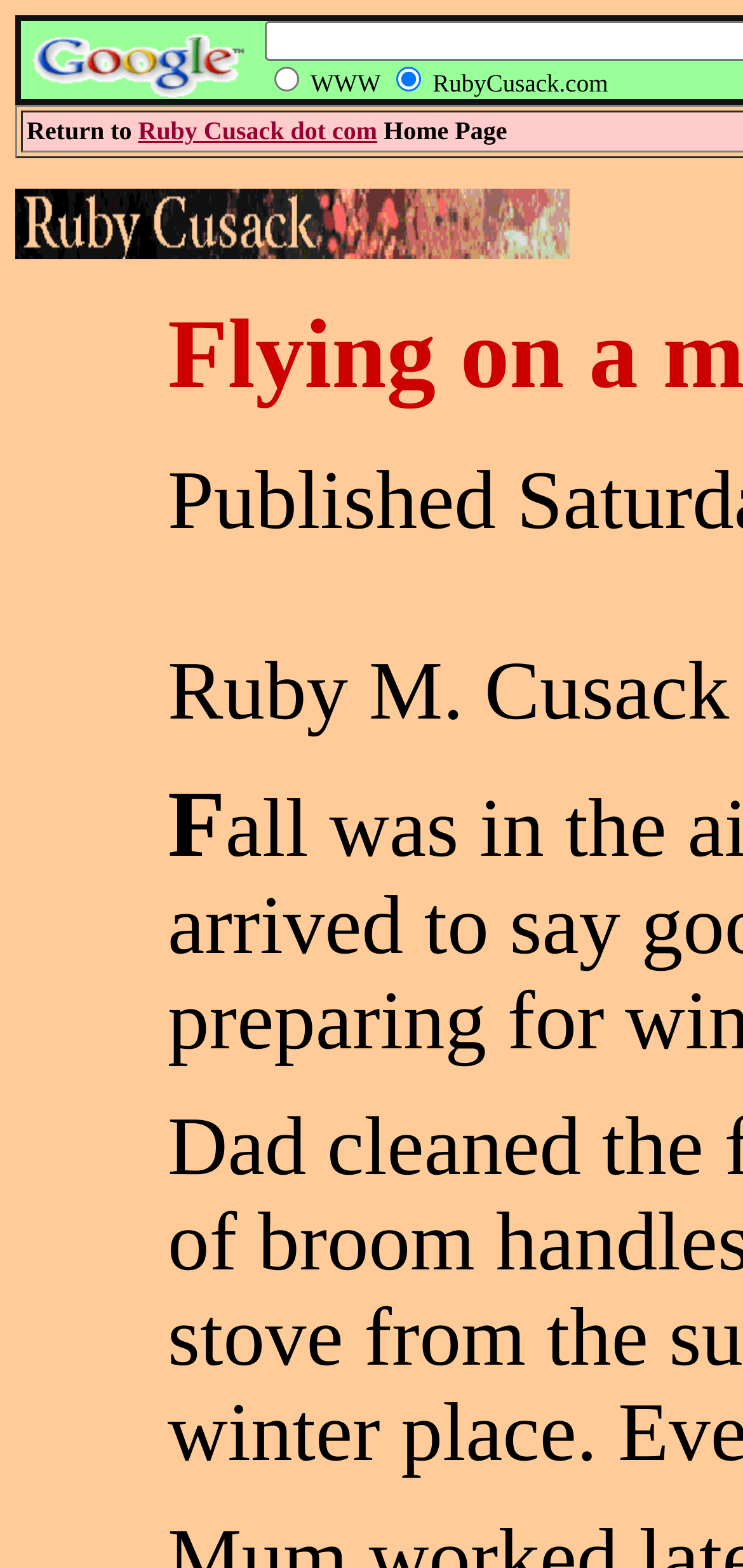What is the URL of the website?
Please answer the question with a detailed and comprehensive explanation.

I found the URL 'RubyCusack.com' on the webpage, which is likely the URL of the website, as it is displayed next to a radio button and seems to be a key part of the webpage's content.